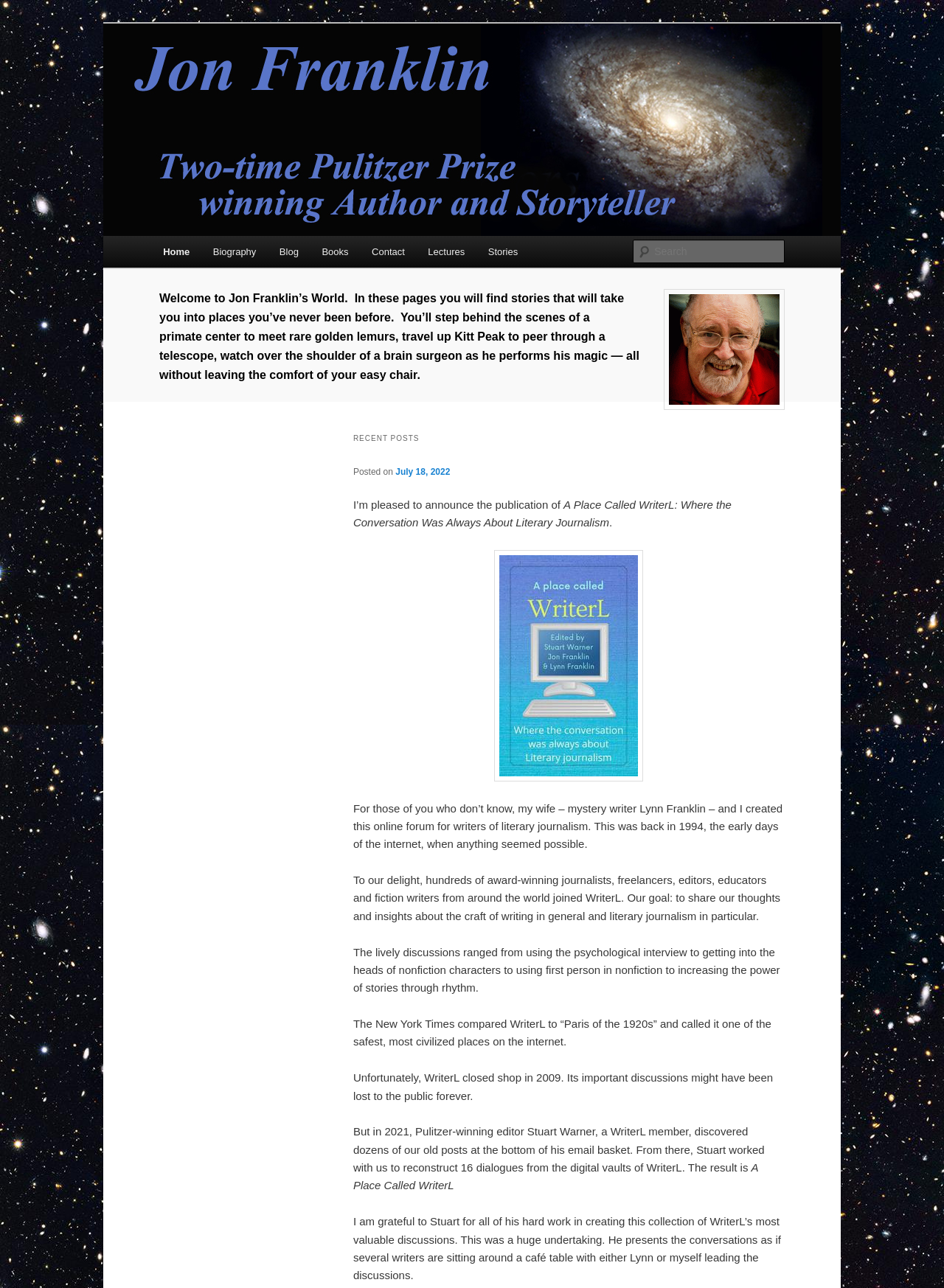Reply to the question with a brief word or phrase: What is the purpose of the search box?

To search the website